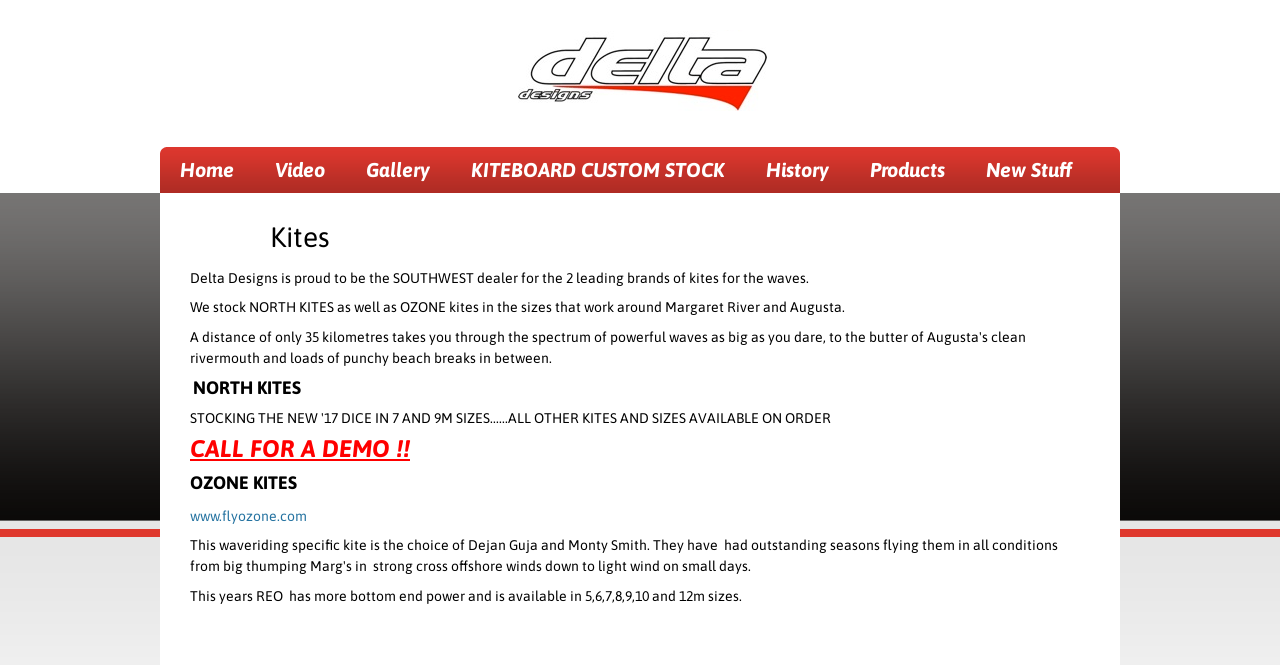Determine the bounding box coordinates of the clickable region to execute the instruction: "visit OZONE KITES website". The coordinates should be four float numbers between 0 and 1, denoted as [left, top, right, bottom].

[0.148, 0.764, 0.24, 0.788]